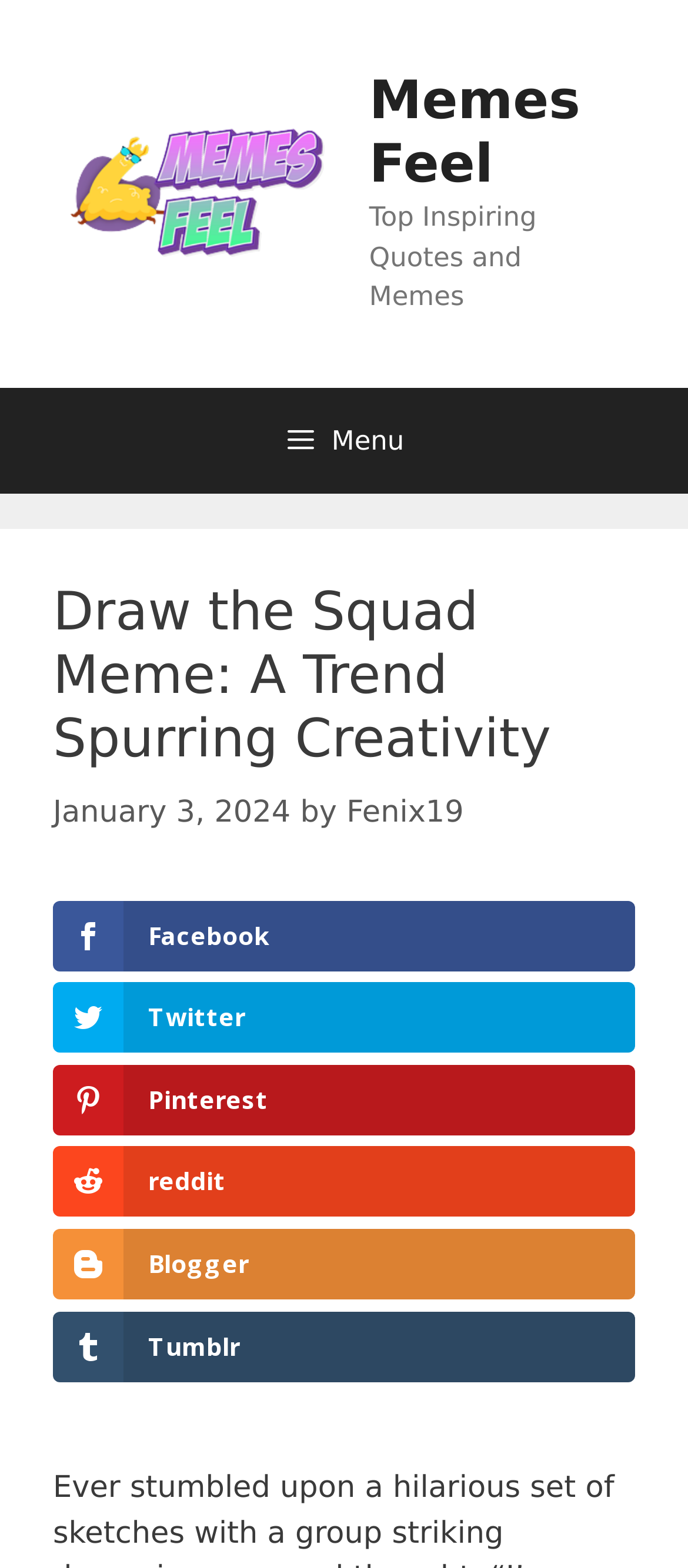Who is the author of the article?
Answer the question with detailed information derived from the image.

I determined the answer by examining the link element within the content section, which contains the text 'Fenix19'.